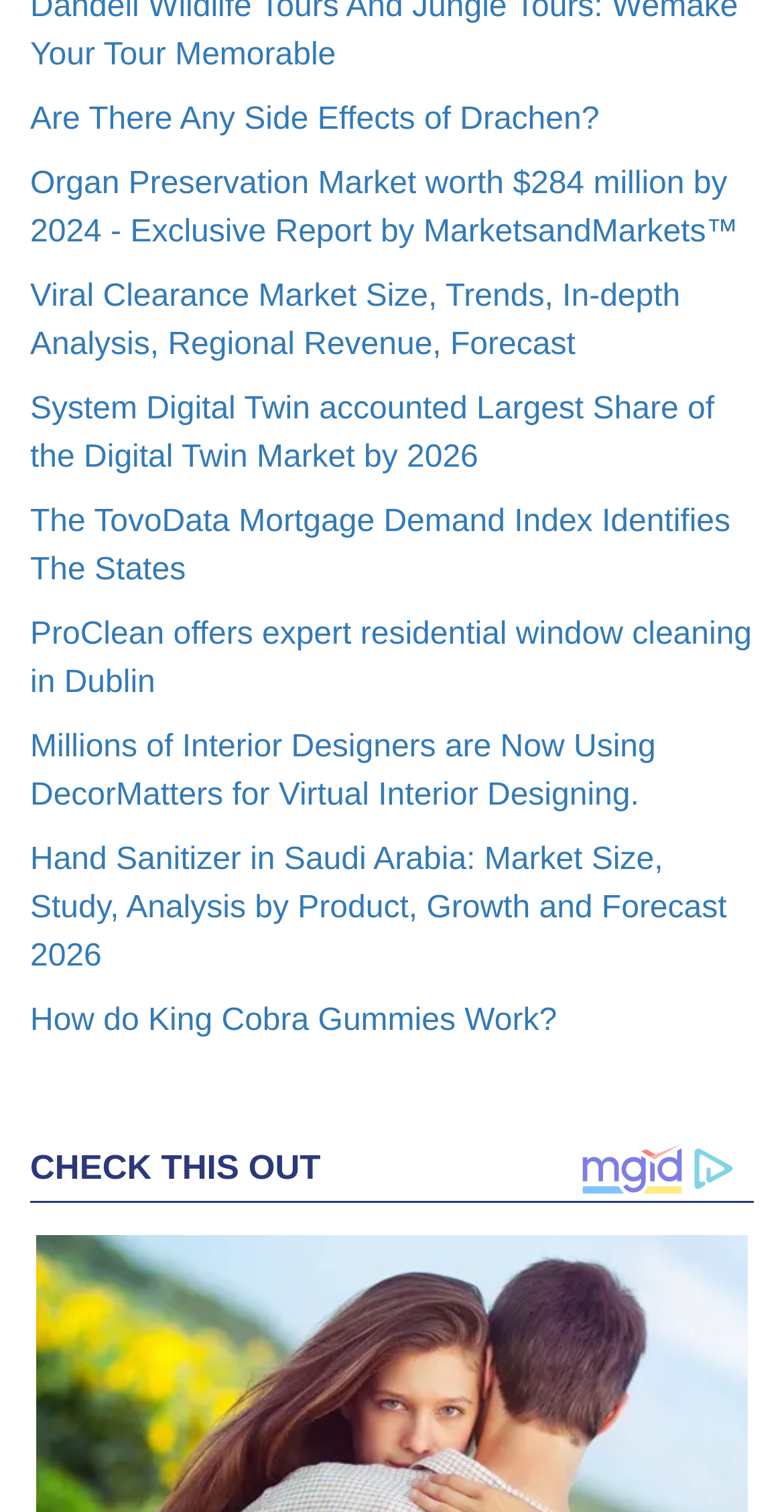Predict the bounding box of the UI element based on this description: "United Arab Emirates".

[0.286, 0.28, 0.673, 0.303]